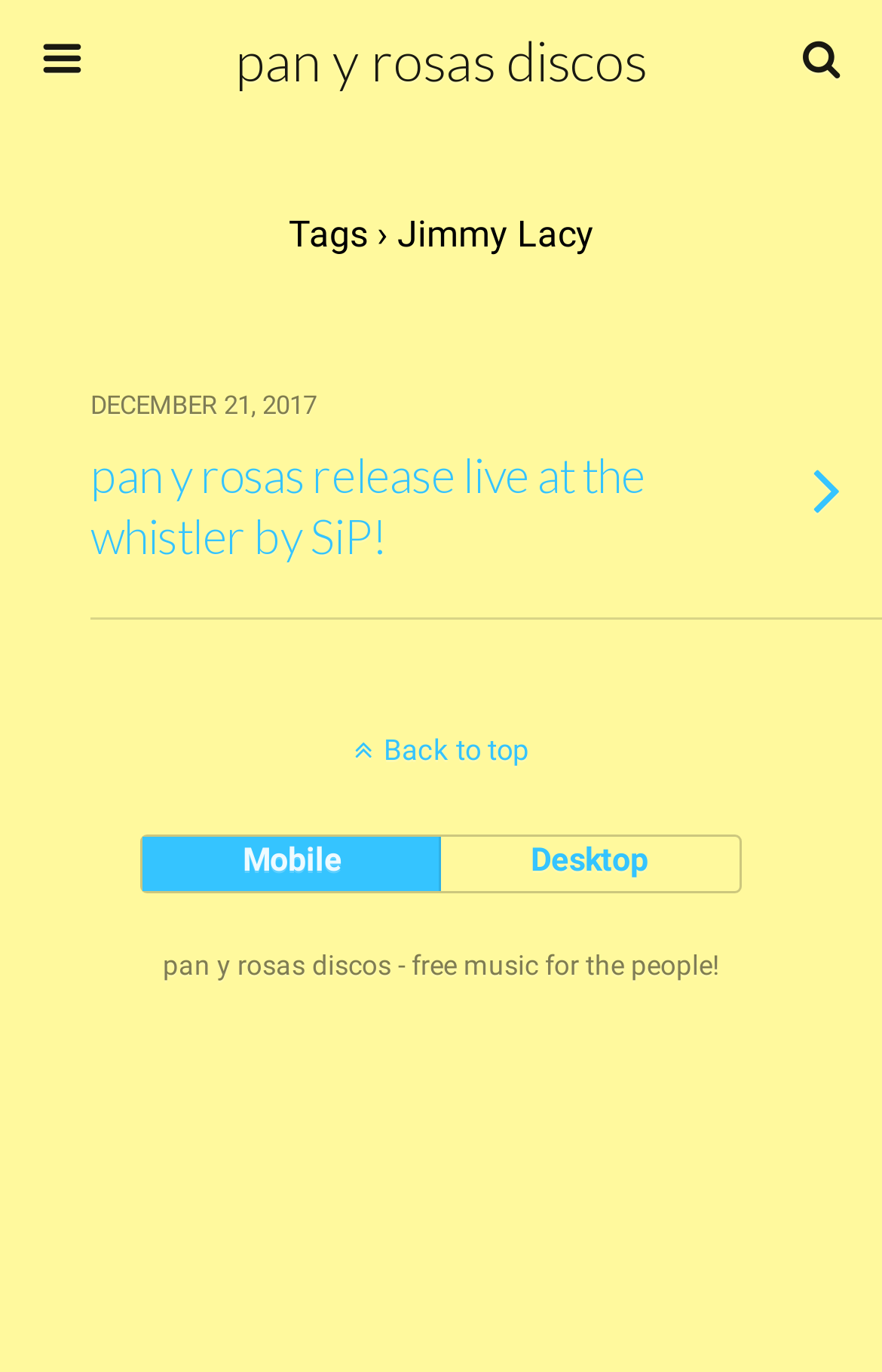What is the title of the release?
Using the visual information, answer the question in a single word or phrase.

pan y rosas release live at the whistler